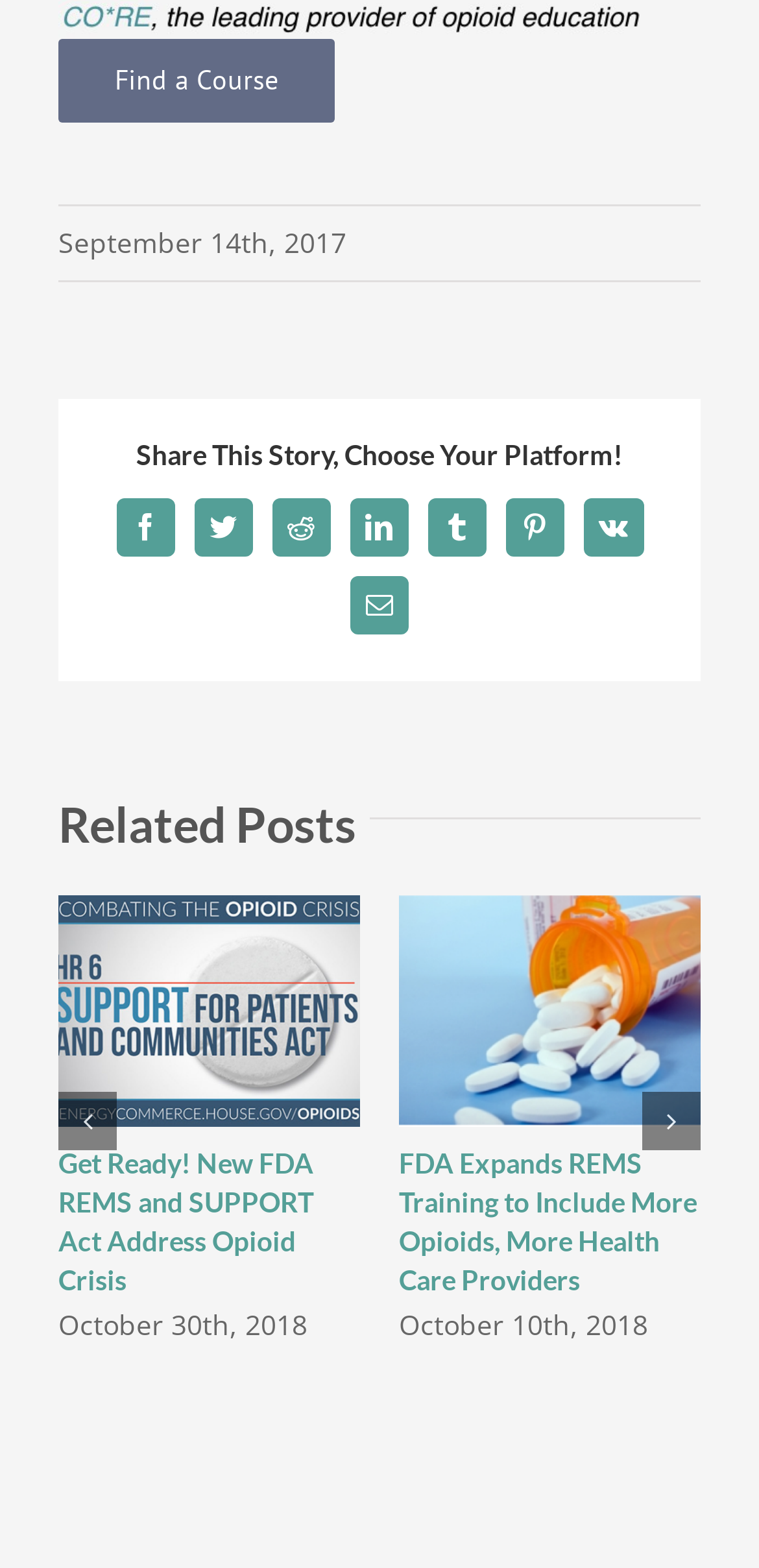Identify the bounding box for the described UI element. Provide the coordinates in (top-left x, top-left y, bottom-right x, bottom-right y) format with values ranging from 0 to 1: Reddit

[0.358, 0.318, 0.435, 0.355]